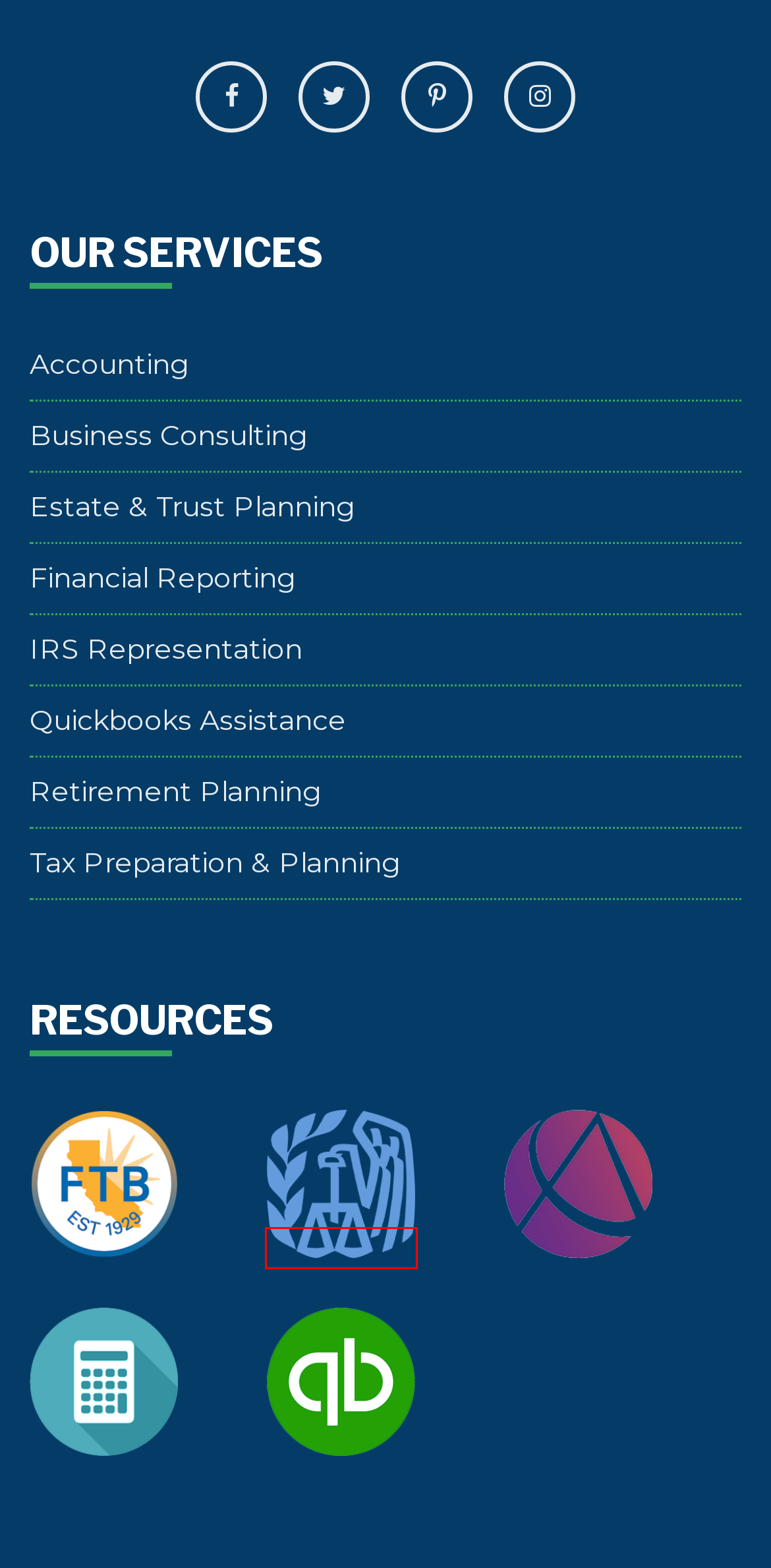Given a screenshot of a webpage with a red bounding box around an element, choose the most appropriate webpage description for the new page displayed after clicking the element within the bounding box. Here are the candidates:
A. AICPA & CIMA | AICPA & CIMA
B. QuickBooks®: official Site | Smart Tools. Better Business.
C. Accounting Services in Temecula | The Ray Group
D. Financial Services | The Ray Group
E. Internal Revenue Service | An official website of the United States government
F. Franchise Tax Board Homepage | FTB.ca.gov
G. Accounting & Tax Firm Temecula, CA | The Ray Group
H. Quickbooks Accounting | The Ray Group

E